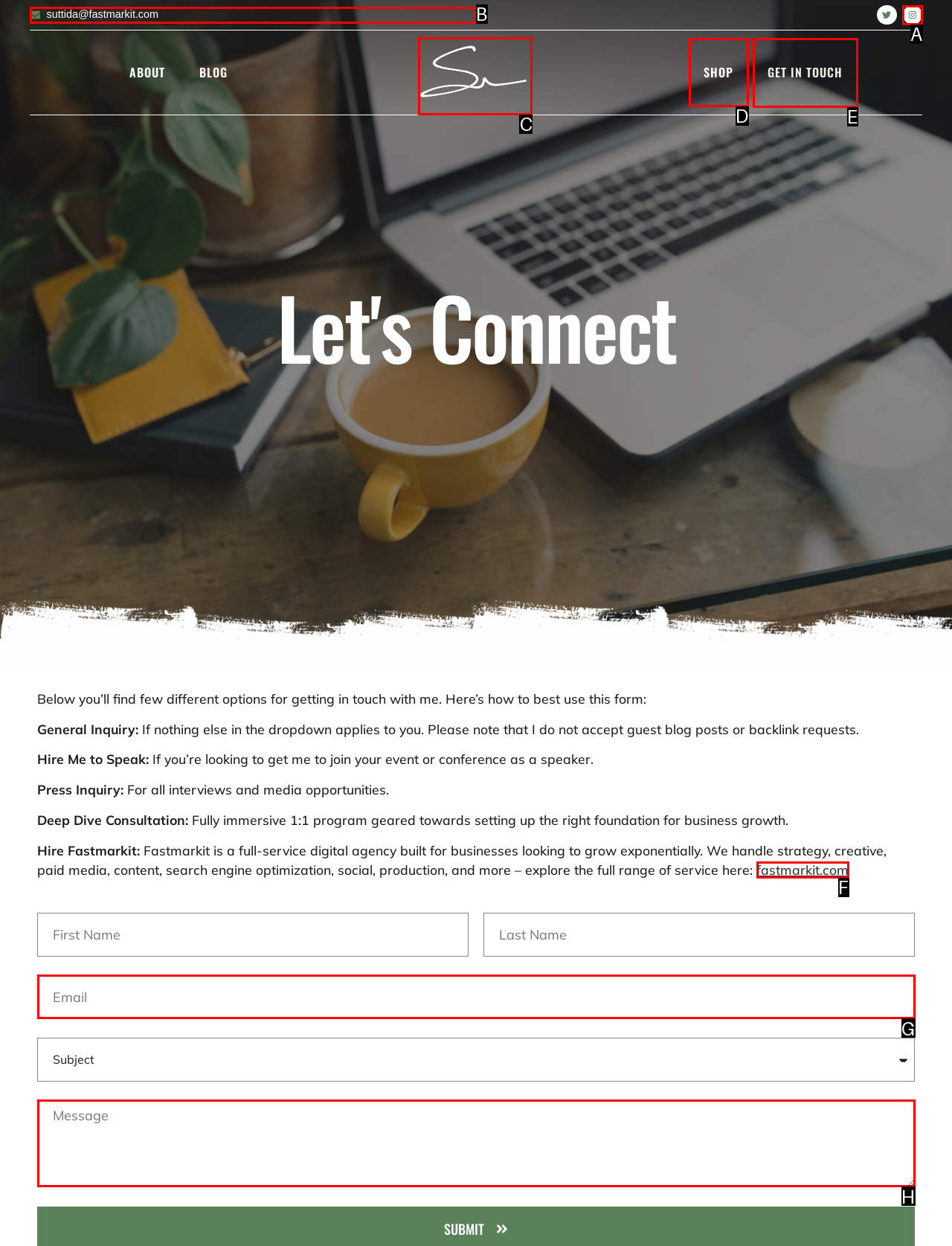Determine which UI element I need to click to achieve the following task: Click on the GET IN TOUCH link Provide your answer as the letter of the selected option.

E